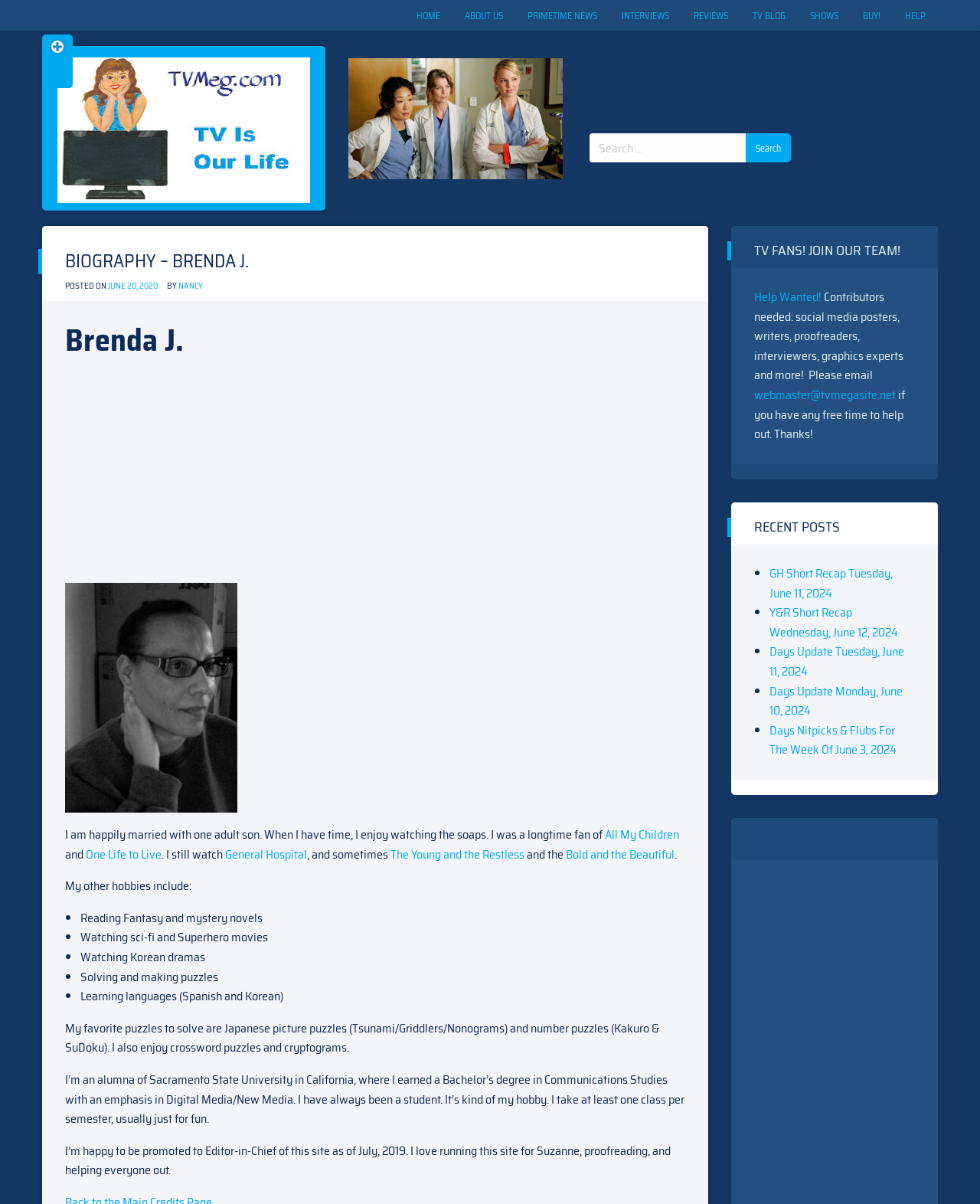Determine the bounding box coordinates of the element's region needed to click to follow the instruction: "Read the biography of Brenda J.". Provide these coordinates as four float numbers between 0 and 1, formatted as [left, top, right, bottom].

[0.066, 0.207, 0.719, 0.228]